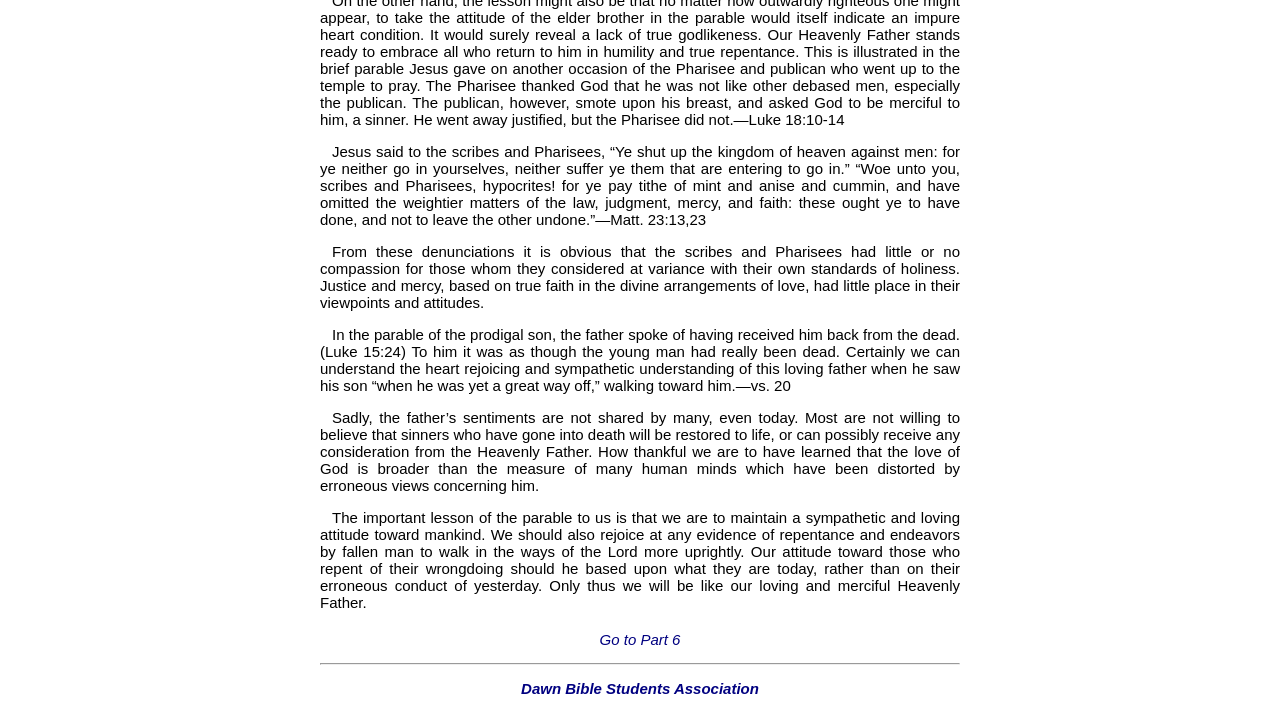Examine the screenshot and answer the question in as much detail as possible: What is the organization mentioned at the bottom?

The link at the bottom of the page mentions the Dawn Bible Students Association, which suggests that the organization is related to the content of the webpage.